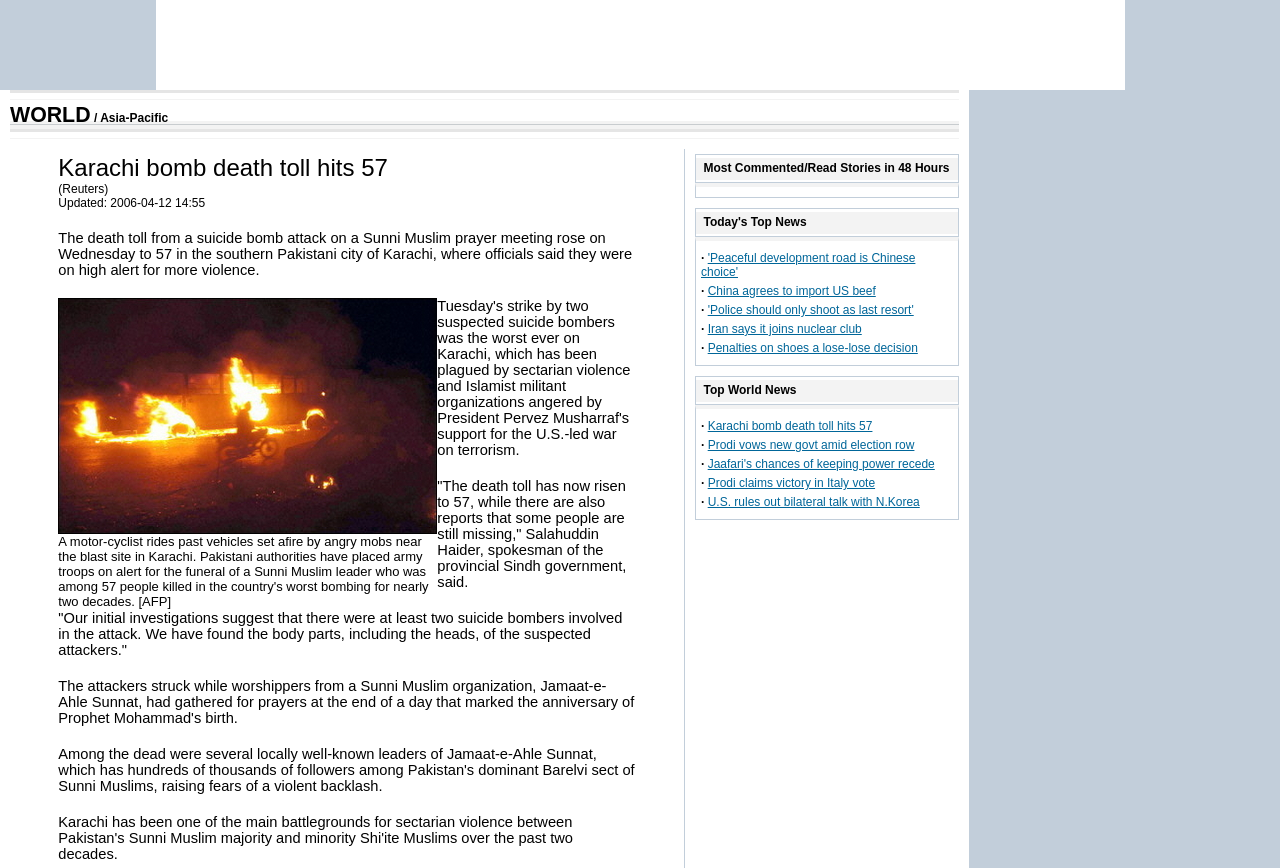Analyze the image and answer the question with as much detail as possible: 
What is the topic of the image on the webpage?

The topic of the image on the webpage can be inferred from the caption of the image, which states 'A motor-cyclist rides past vehicles set afire by angry mobs near the blast site in Karachi'.